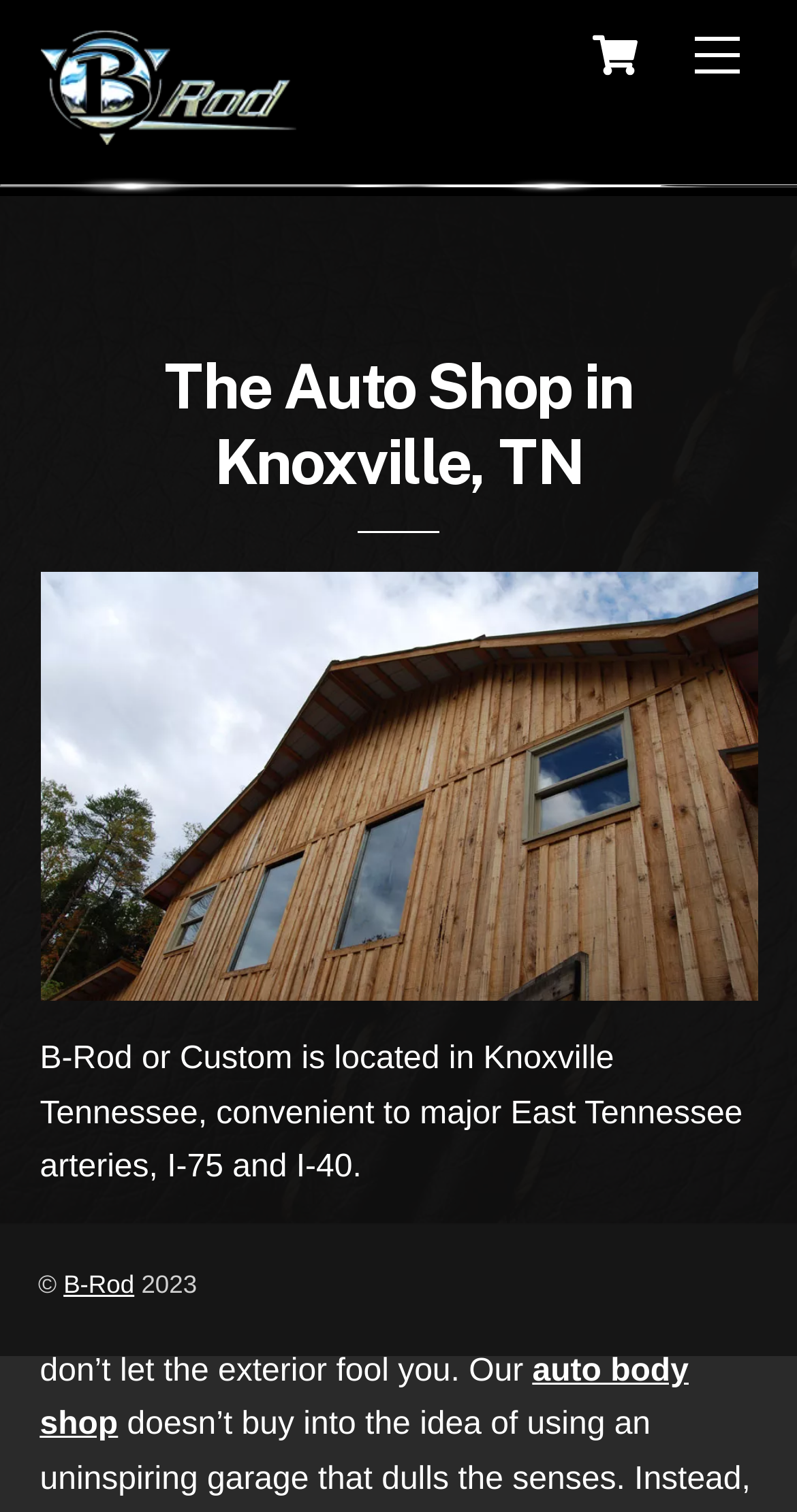Determine the bounding box for the UI element as described: "Cart". The coordinates should be represented as four float numbers between 0 and 1, formatted as [left, top, right, bottom].

[0.719, 0.009, 0.822, 0.063]